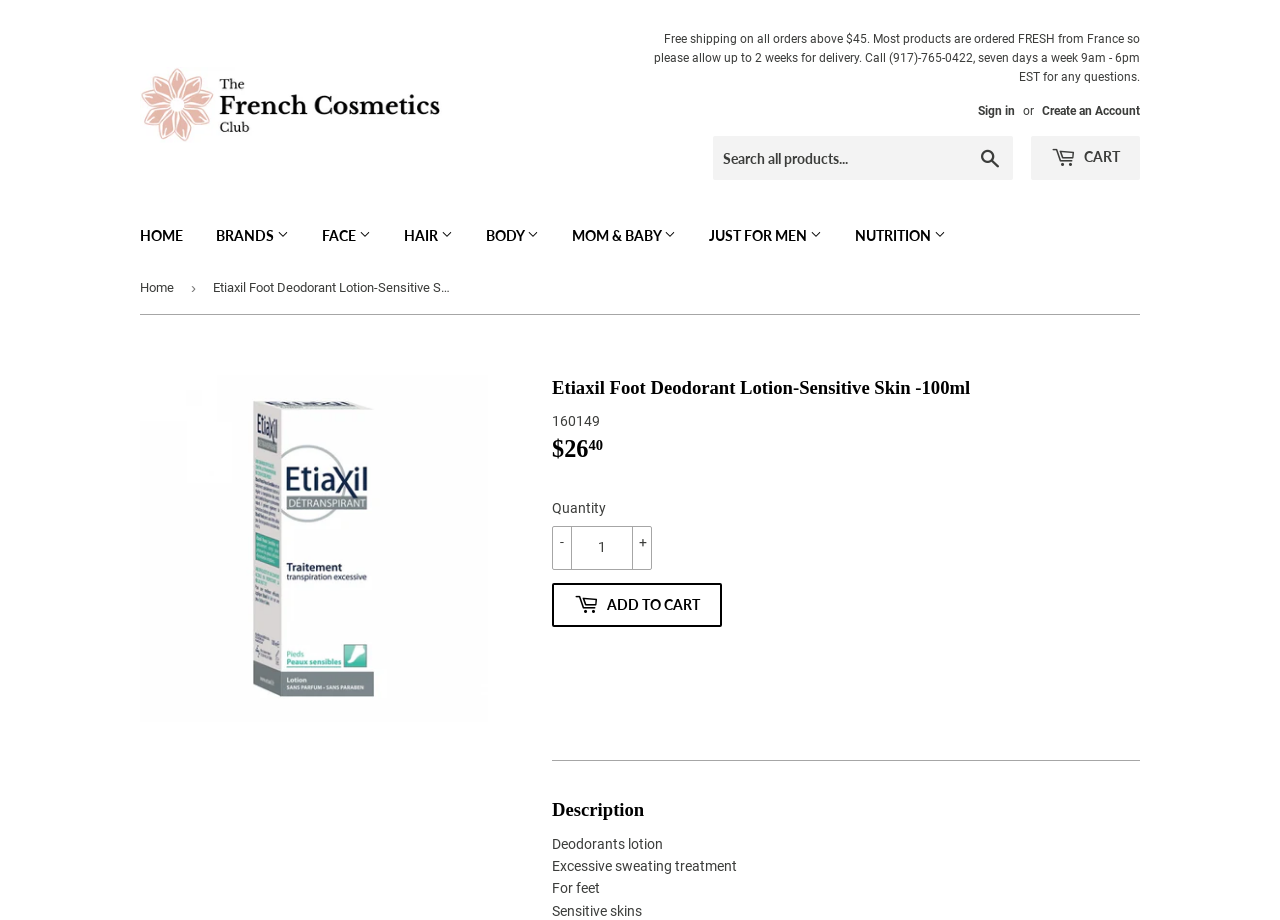Please specify the bounding box coordinates of the element that should be clicked to execute the given instruction: 'Search for a specific brand'. Ensure the coordinates are four float numbers between 0 and 1, expressed as [left, top, right, bottom].

[0.109, 0.073, 0.348, 0.155]